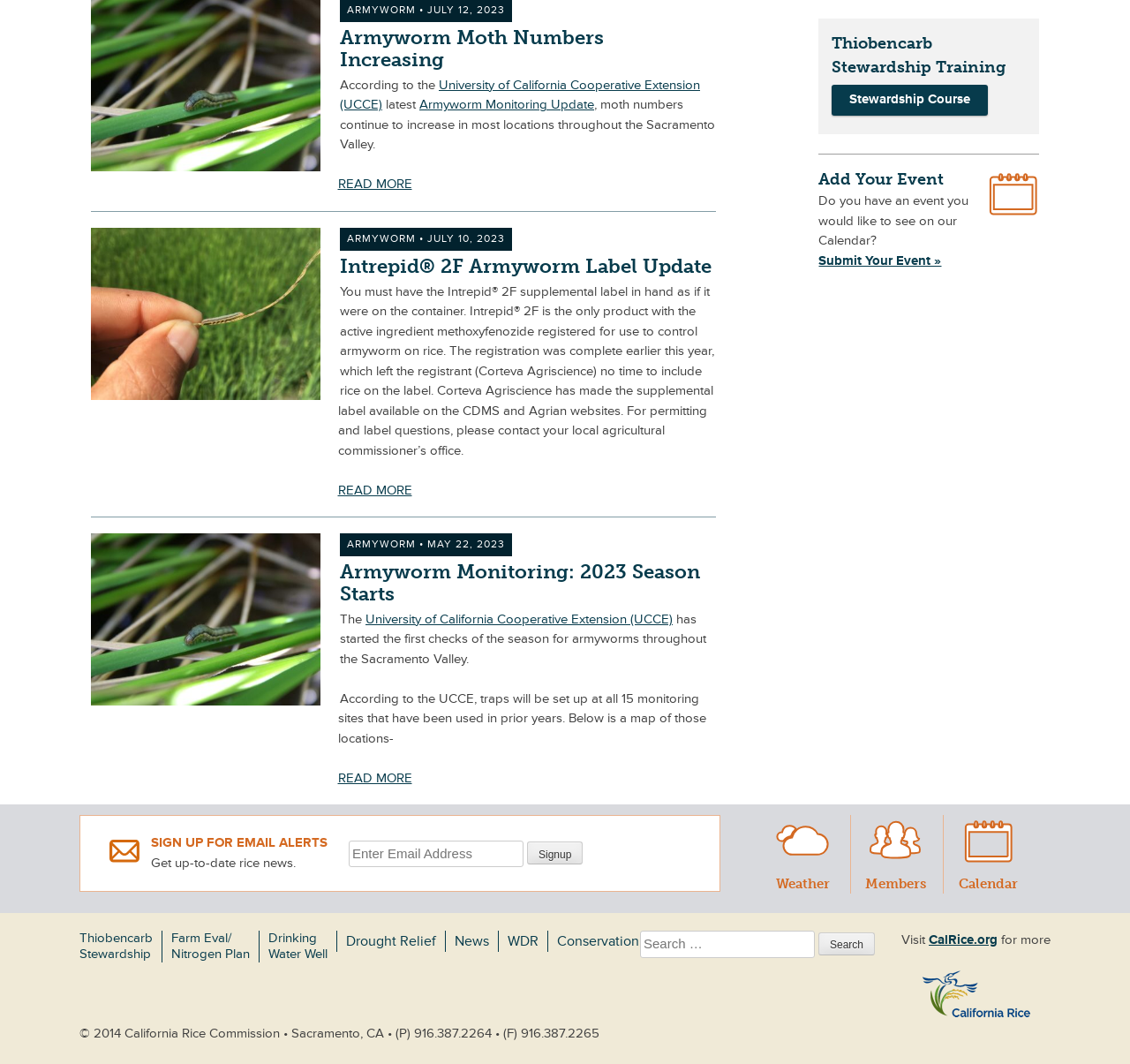Please provide the bounding box coordinates for the element that needs to be clicked to perform the following instruction: "Search for something". The coordinates should be given as four float numbers between 0 and 1, i.e., [left, top, right, bottom].

[0.566, 0.875, 0.721, 0.9]